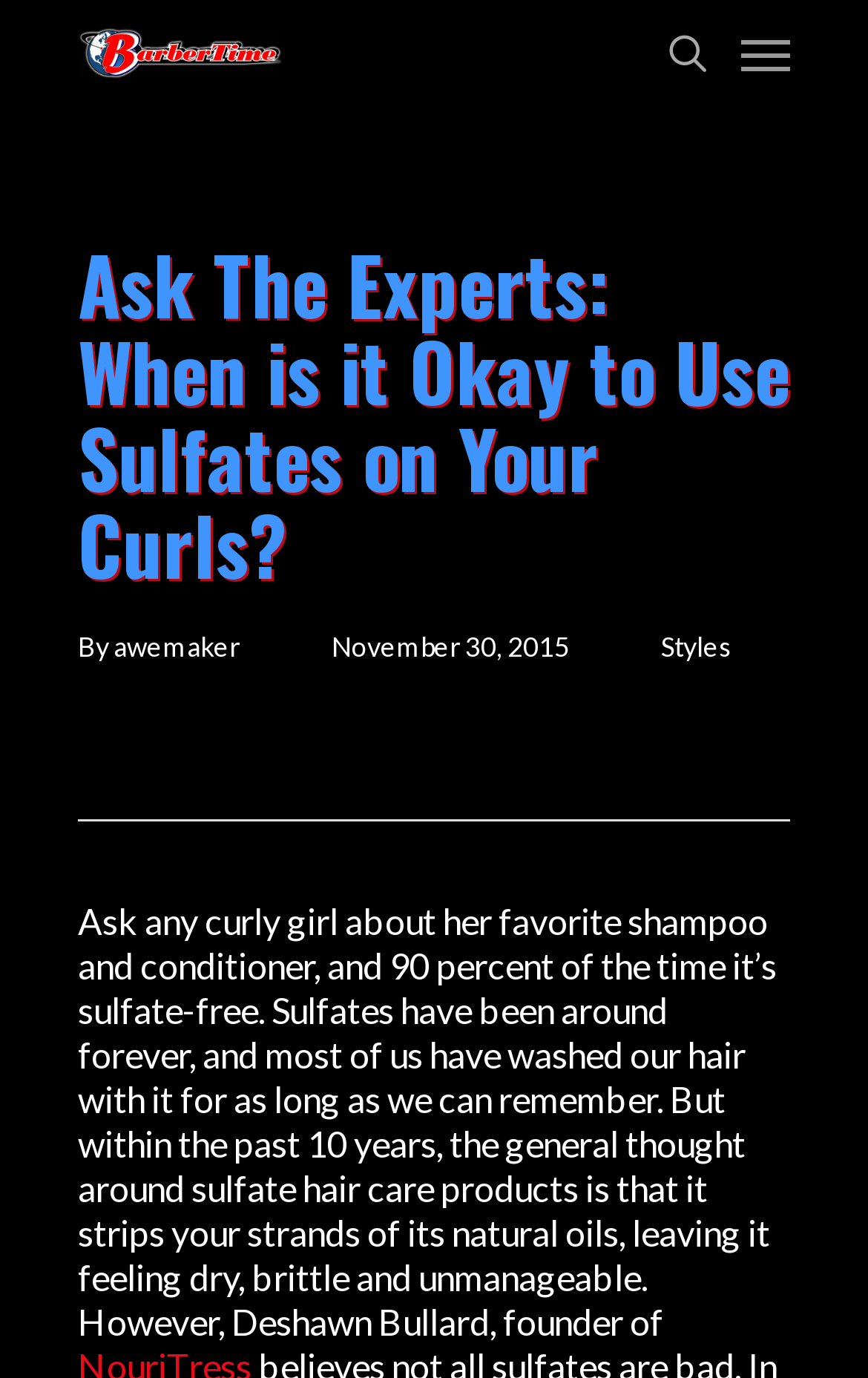Who wrote the article?
Answer the question with as much detail as possible.

The author of the article can be found below the title of the webpage, where it says 'By awemaker'. This suggests that awemaker is the person who wrote the article.